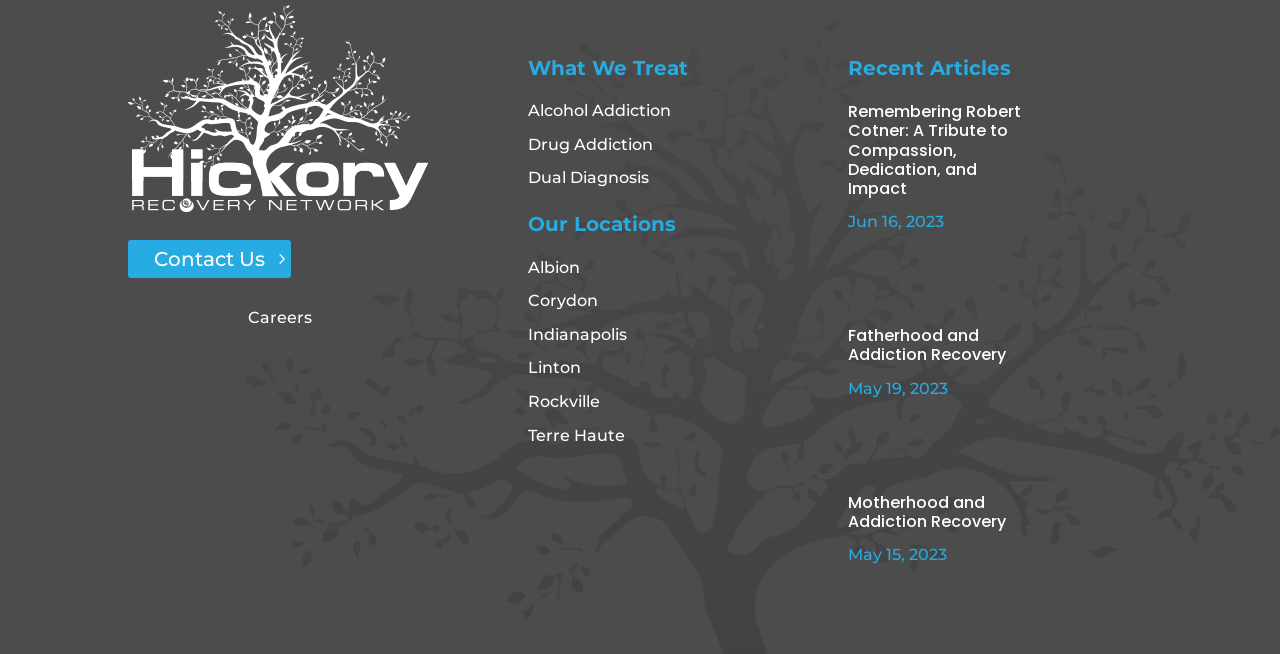Please locate the bounding box coordinates of the element that should be clicked to complete the given instruction: "Learn about Alcohol Addiction".

[0.413, 0.155, 0.524, 0.184]